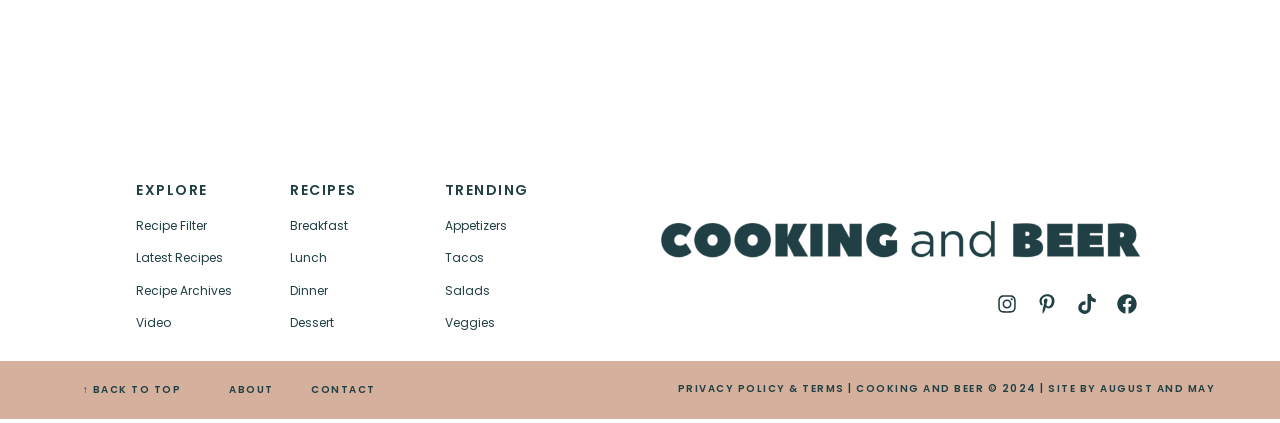Select the bounding box coordinates of the element I need to click to carry out the following instruction: "Browse More Hadith".

None